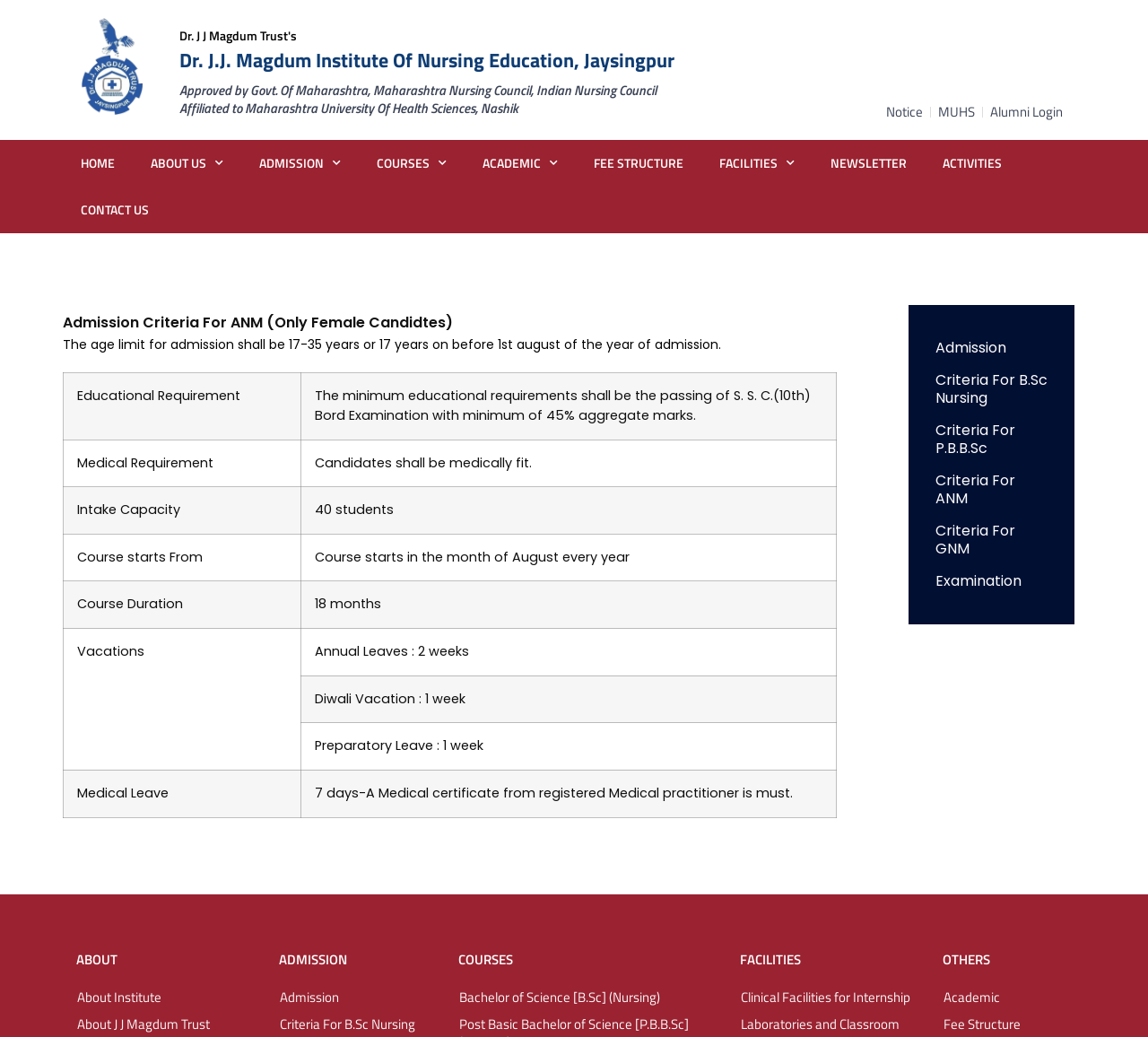Using the elements shown in the image, answer the question comprehensively: What is the age limit for admission to ANM?

The age limit for admission to ANM can be found in the static text element with the text 'The age limit for admission shall be 17-35 years or 17 years on before 1st august of the year of admission'.